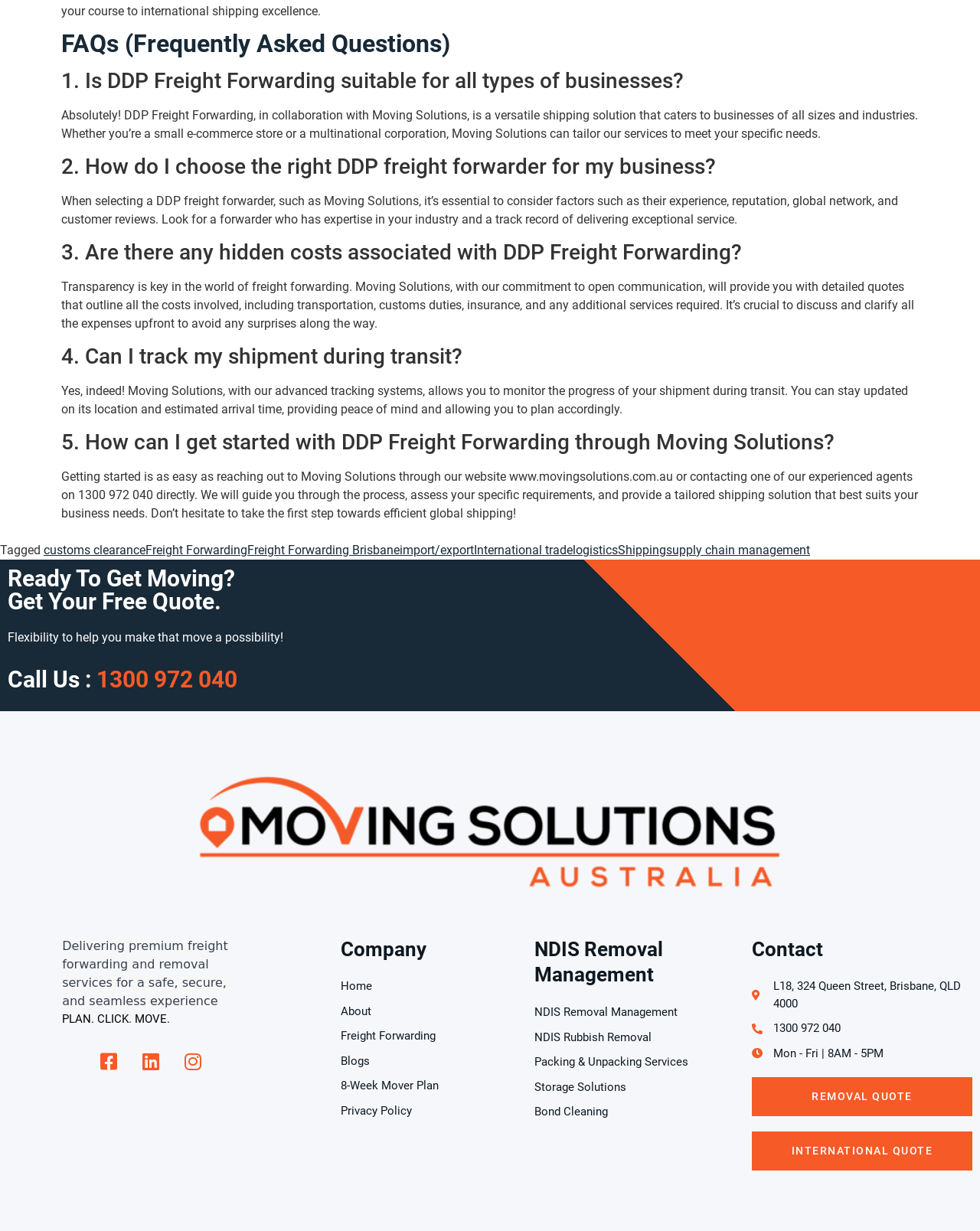Locate the bounding box of the UI element described in the following text: "Packing & Unpacking Services".

[0.545, 0.856, 0.752, 0.87]